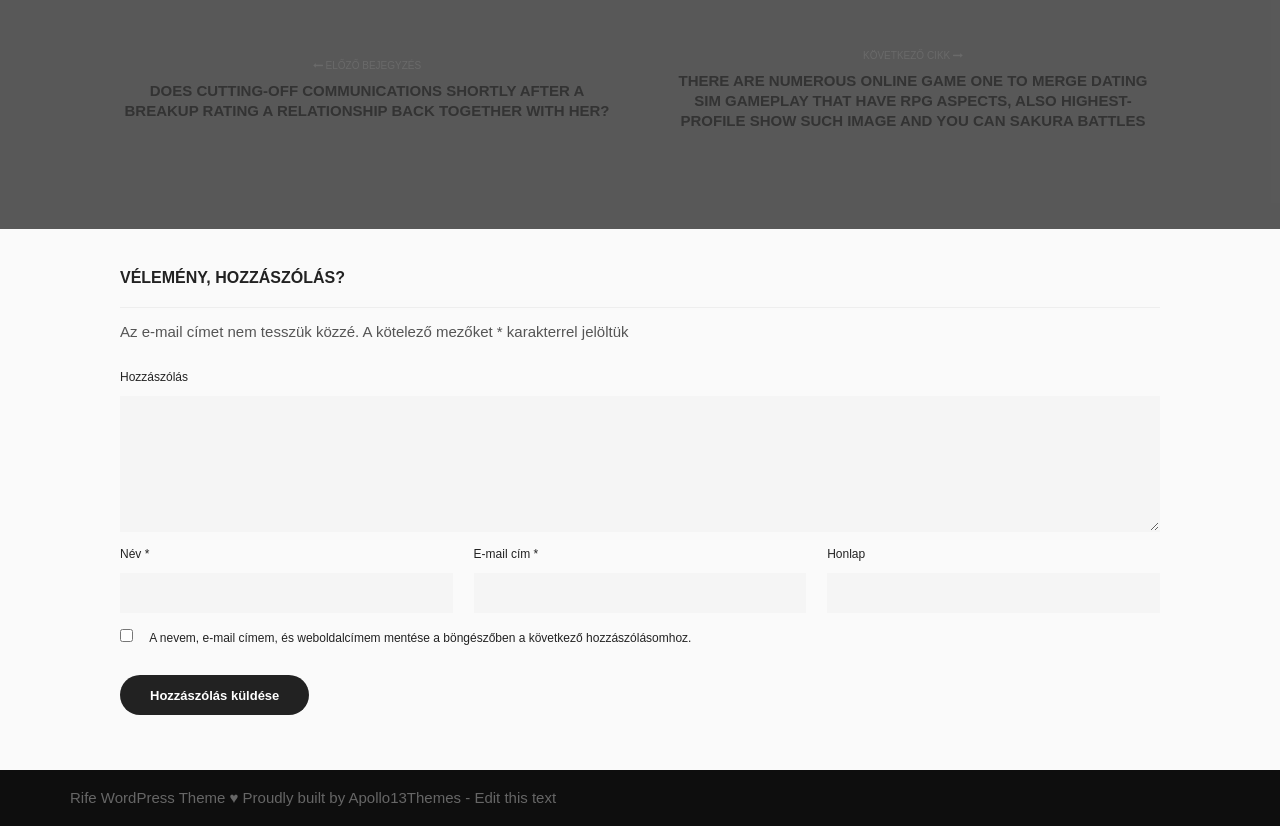What is the purpose of the textbox at the top?
Analyze the image and deliver a detailed answer to the question.

The textbox at the top is required and has a label 'Hozzászólás' which means 'Comment' in Hungarian. It is likely used for users to input their comments or opinions.